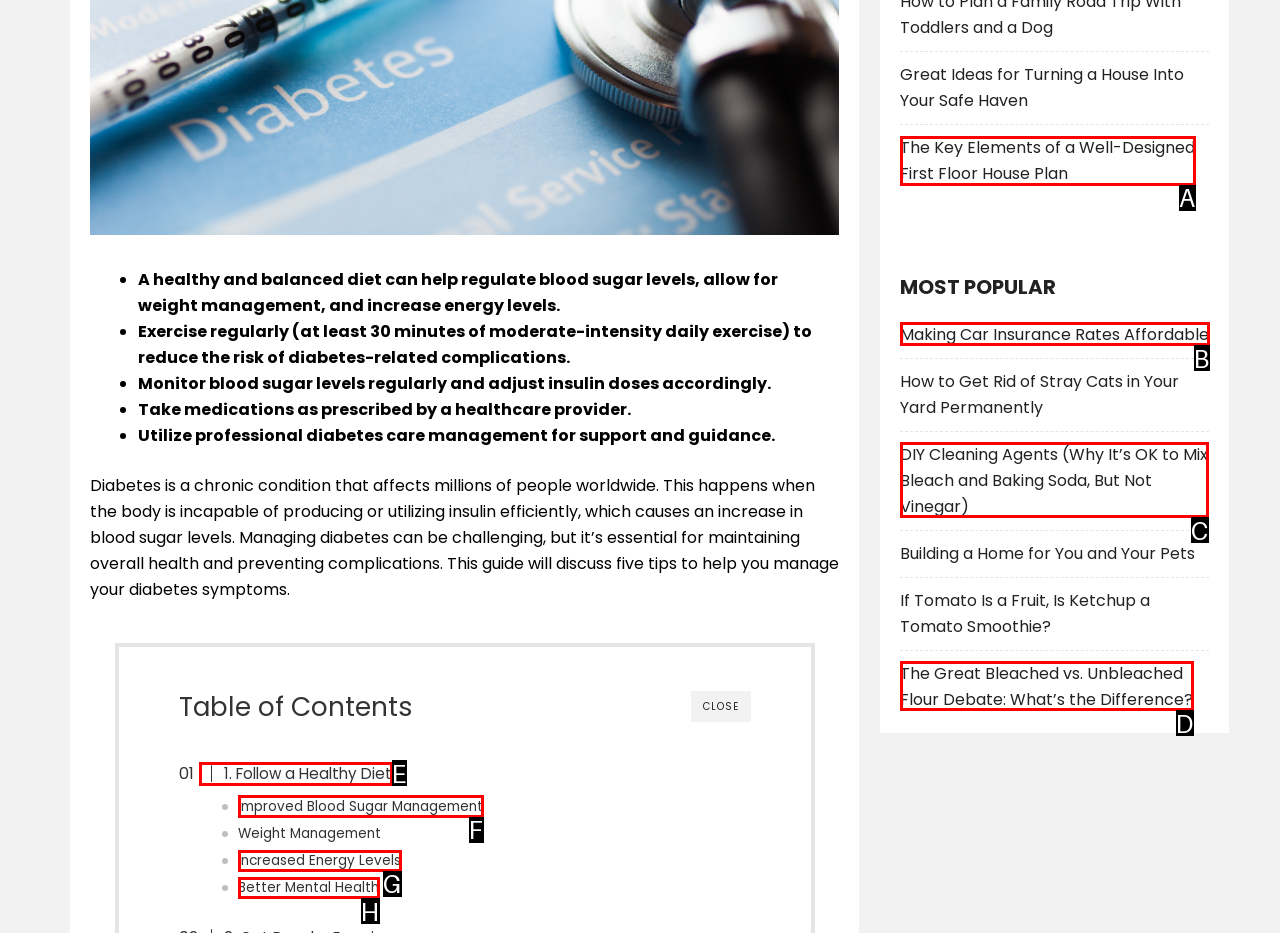Match the description: Making Car Insurance Rates Affordable to the correct HTML element. Provide the letter of your choice from the given options.

B